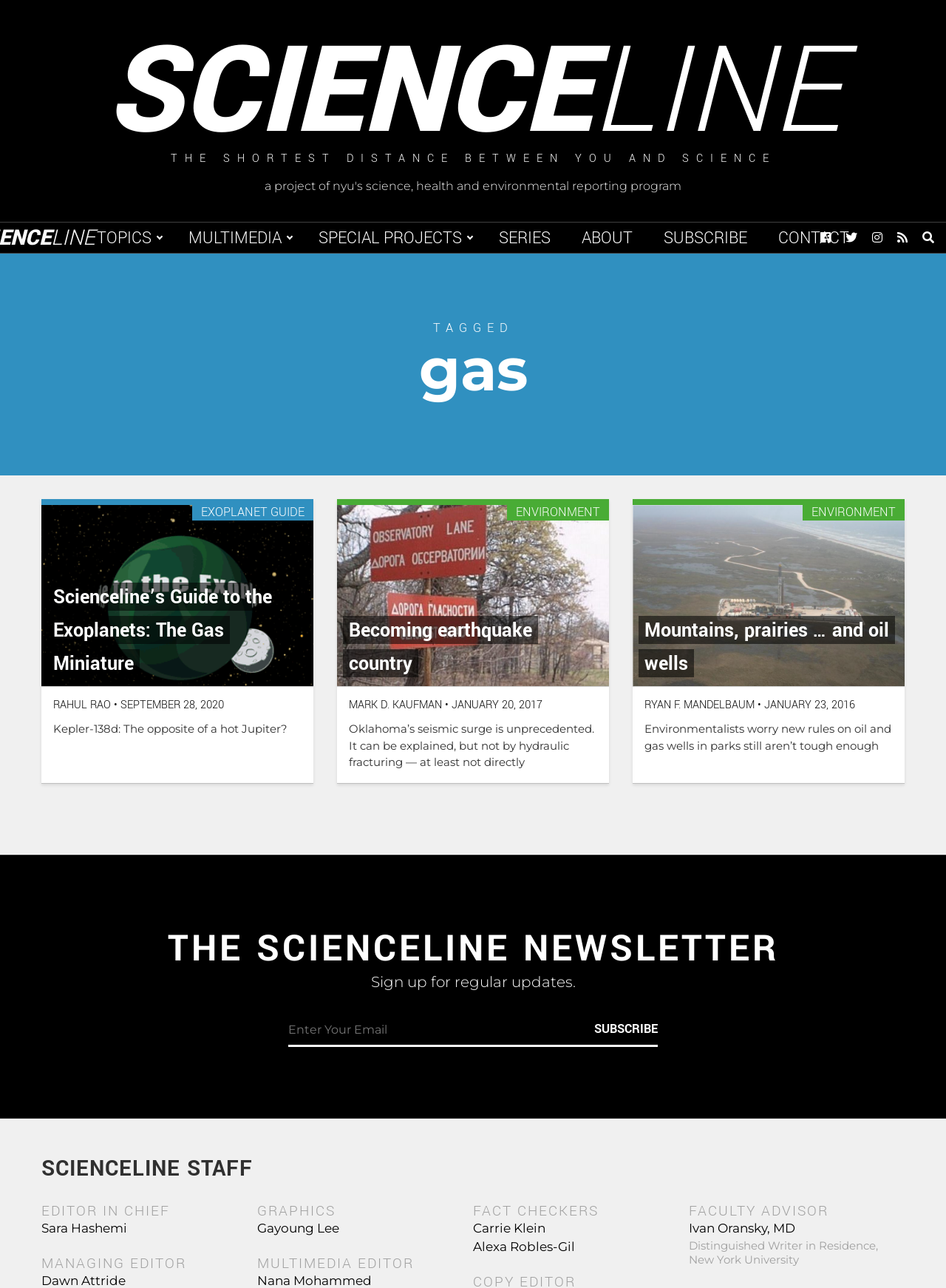Please mark the bounding box coordinates of the area that should be clicked to carry out the instruction: "Click on the 'TOPICS' link".

[0.087, 0.173, 0.182, 0.196]